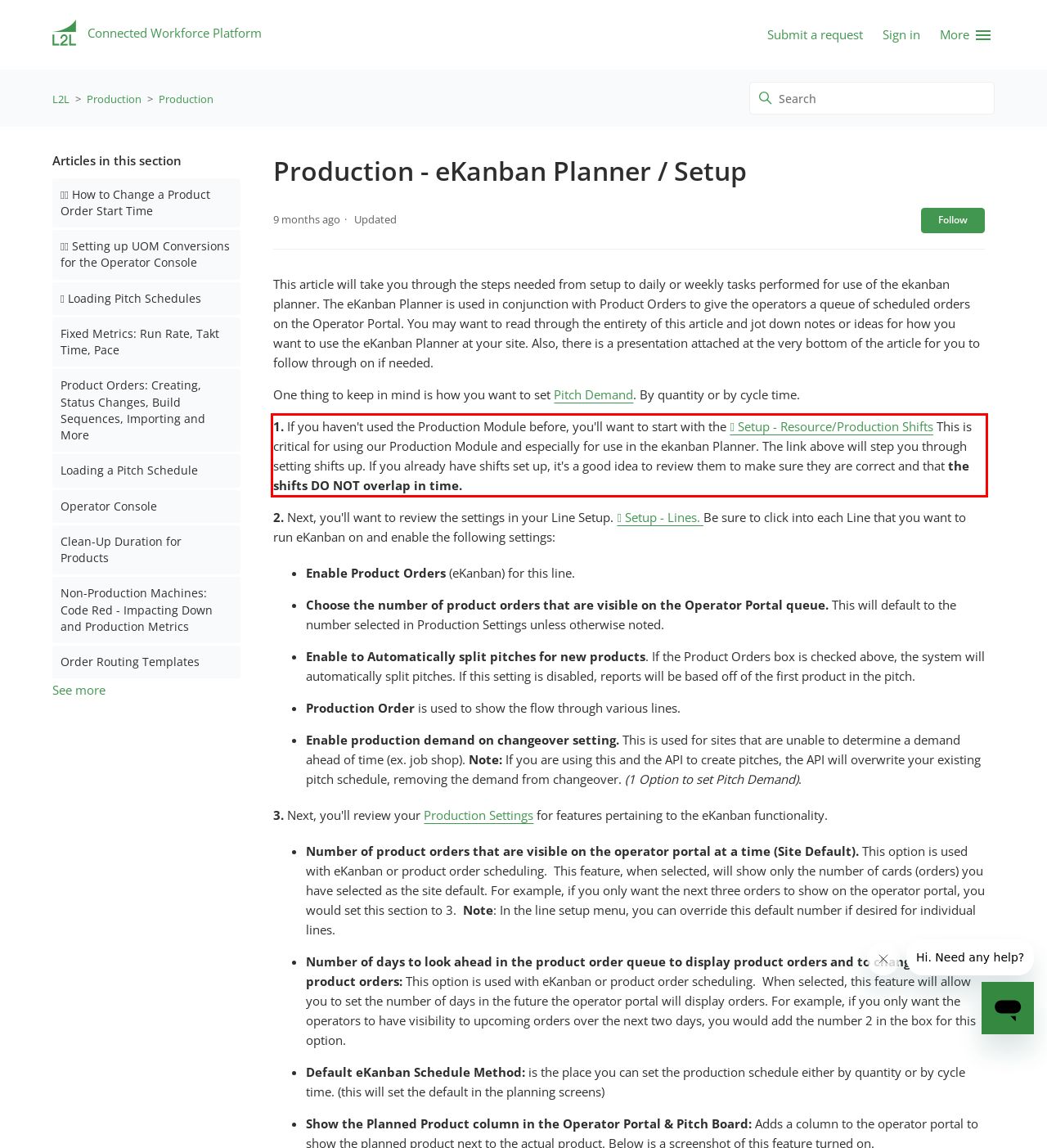Please identify and extract the text content from the UI element encased in a red bounding box on the provided webpage screenshot.

1. If you haven't used the Production Module before, you'll want to start with the 📕 Setup - Resource/Production Shifts This is critical for using our Production Module and especially for use in the ekanban Planner. The link above will step you through setting shifts up. If you already have shifts set up, it's a good idea to review them to make sure they are correct and that the shifts DO NOT overlap in time.